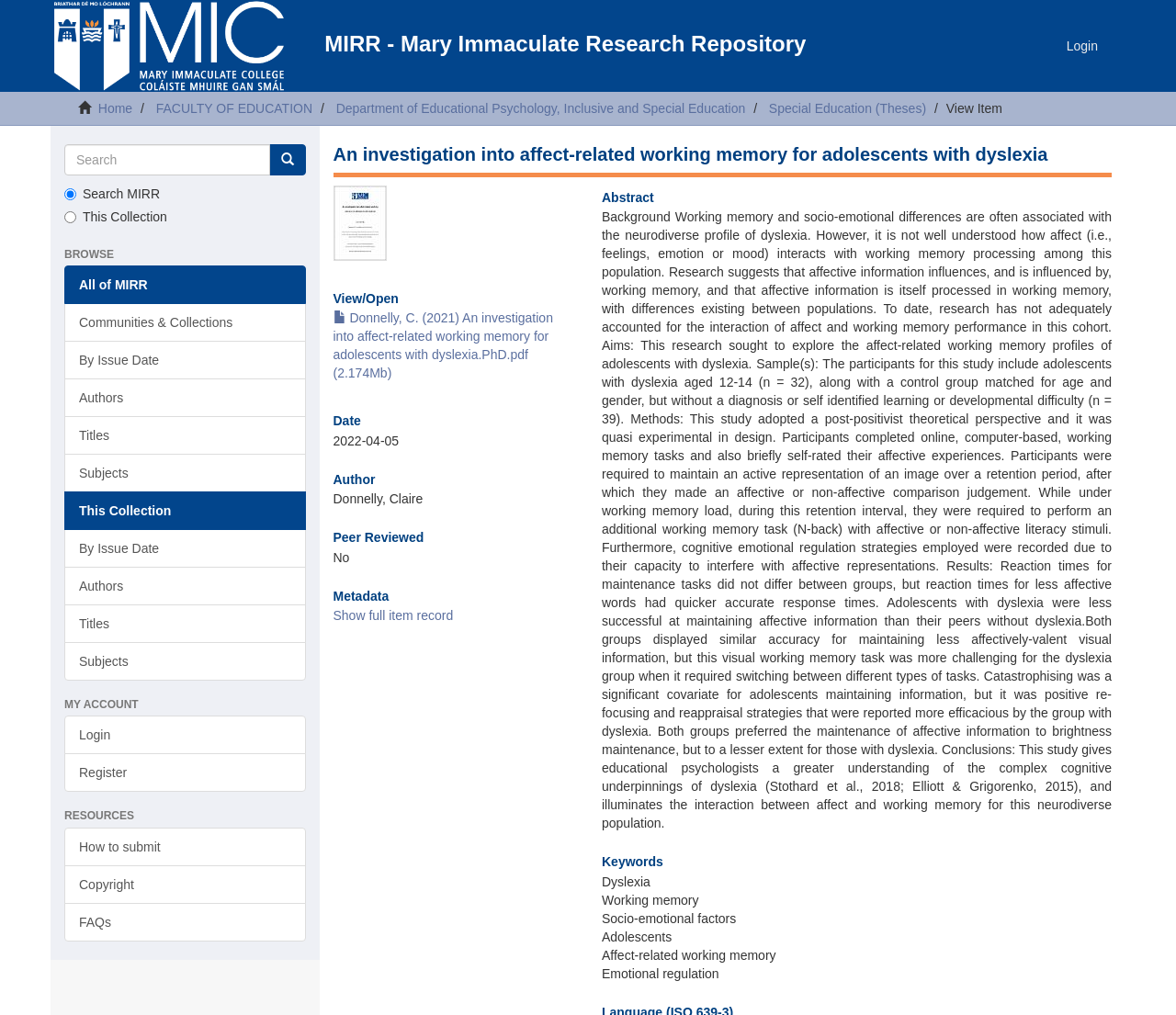Please answer the following question using a single word or phrase: 
What are the keywords related to the research?

Dyslexia, Working memory, Socio-emotional factors, Adolescents, Affect-related working memory, Emotional regulation